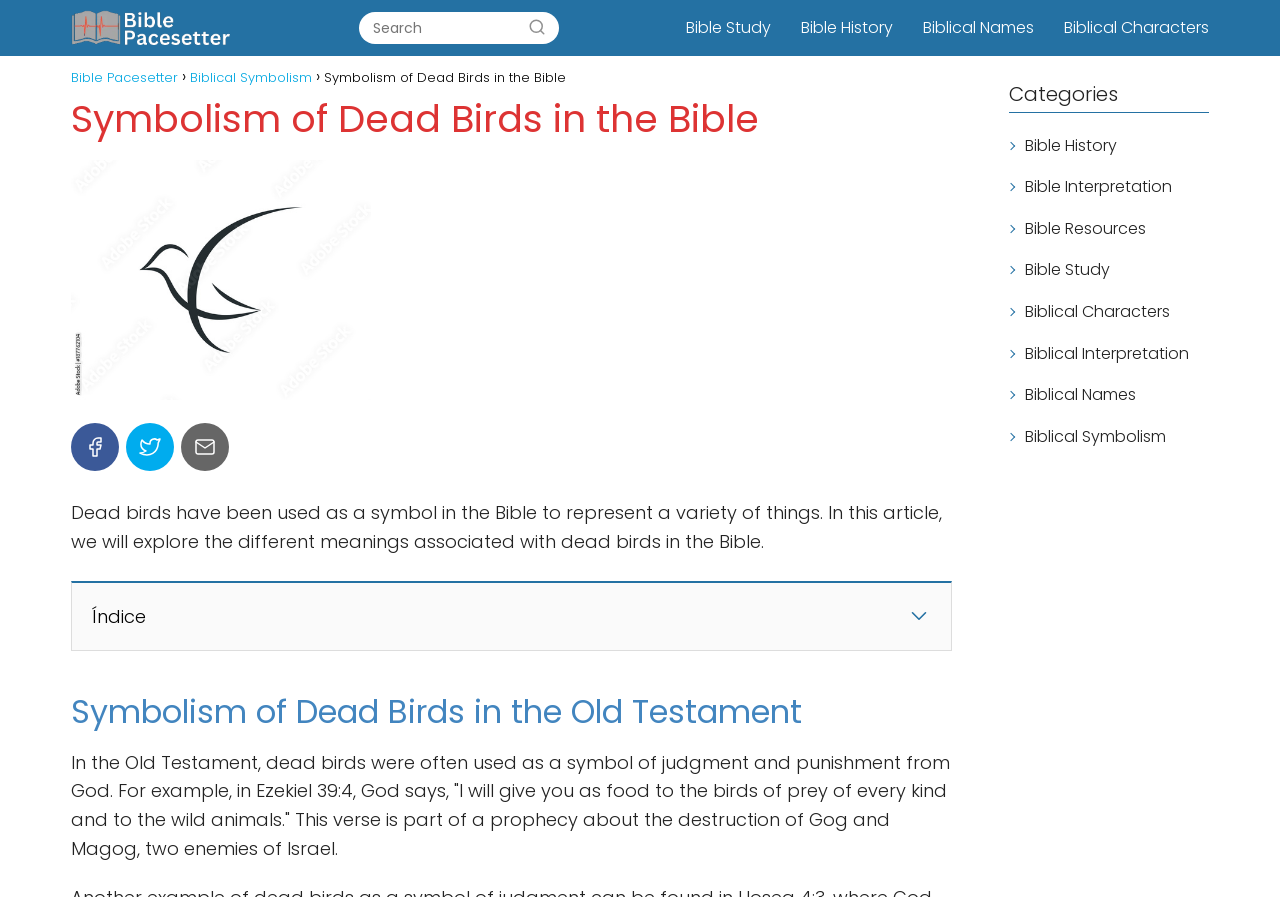Refer to the element description Bible Pacesetter and identify the corresponding bounding box in the screenshot. Format the coordinates as (top-left x, top-left y, bottom-right x, bottom-right y) with values in the range of 0 to 1.

[0.055, 0.076, 0.139, 0.097]